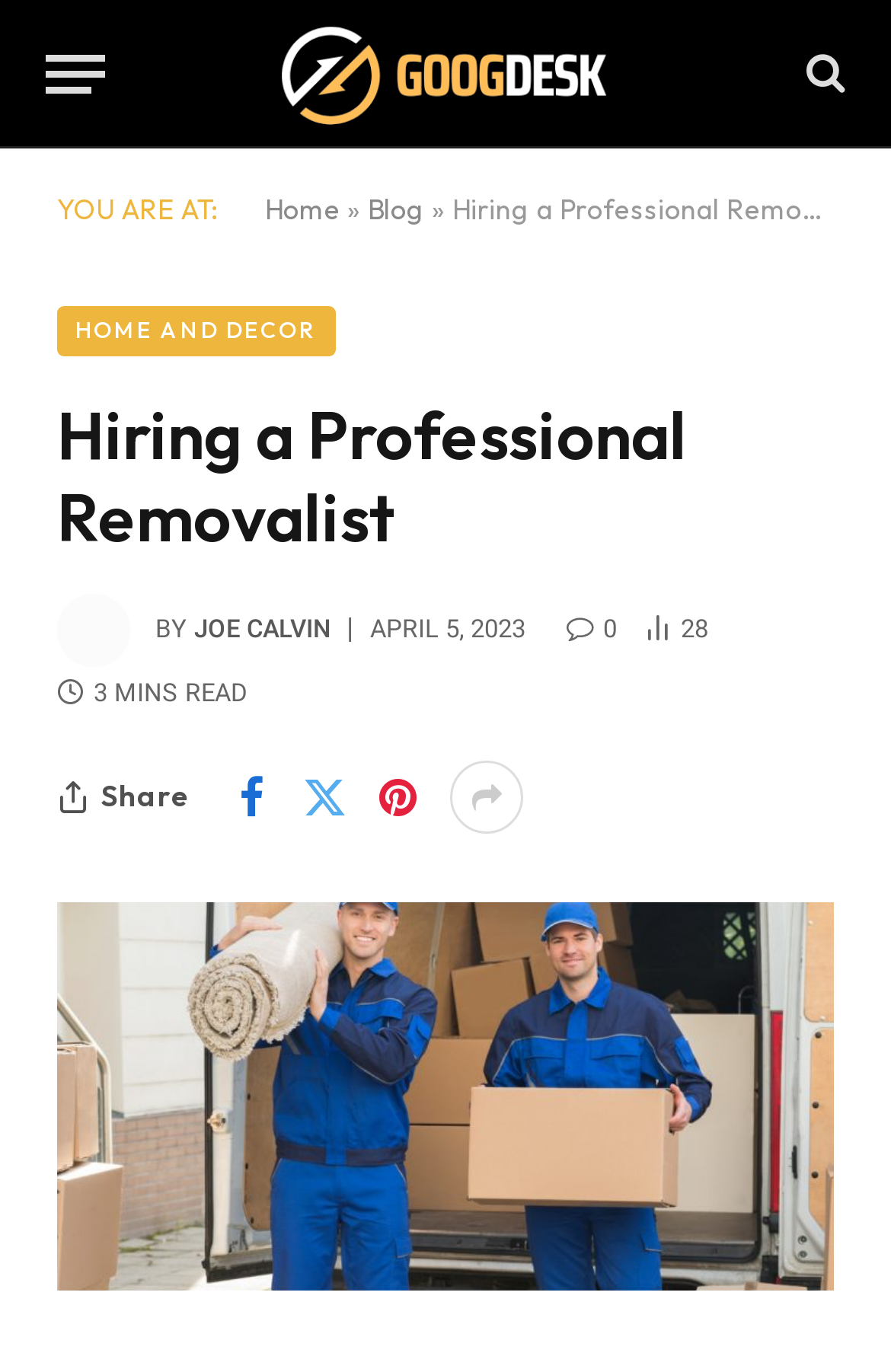Using the format (top-left x, top-left y, bottom-right x, bottom-right y), provide the bounding box coordinates for the described UI element. All values should be floating point numbers between 0 and 1: title="Hiring a Professional Removalist"

[0.064, 0.658, 0.936, 0.941]